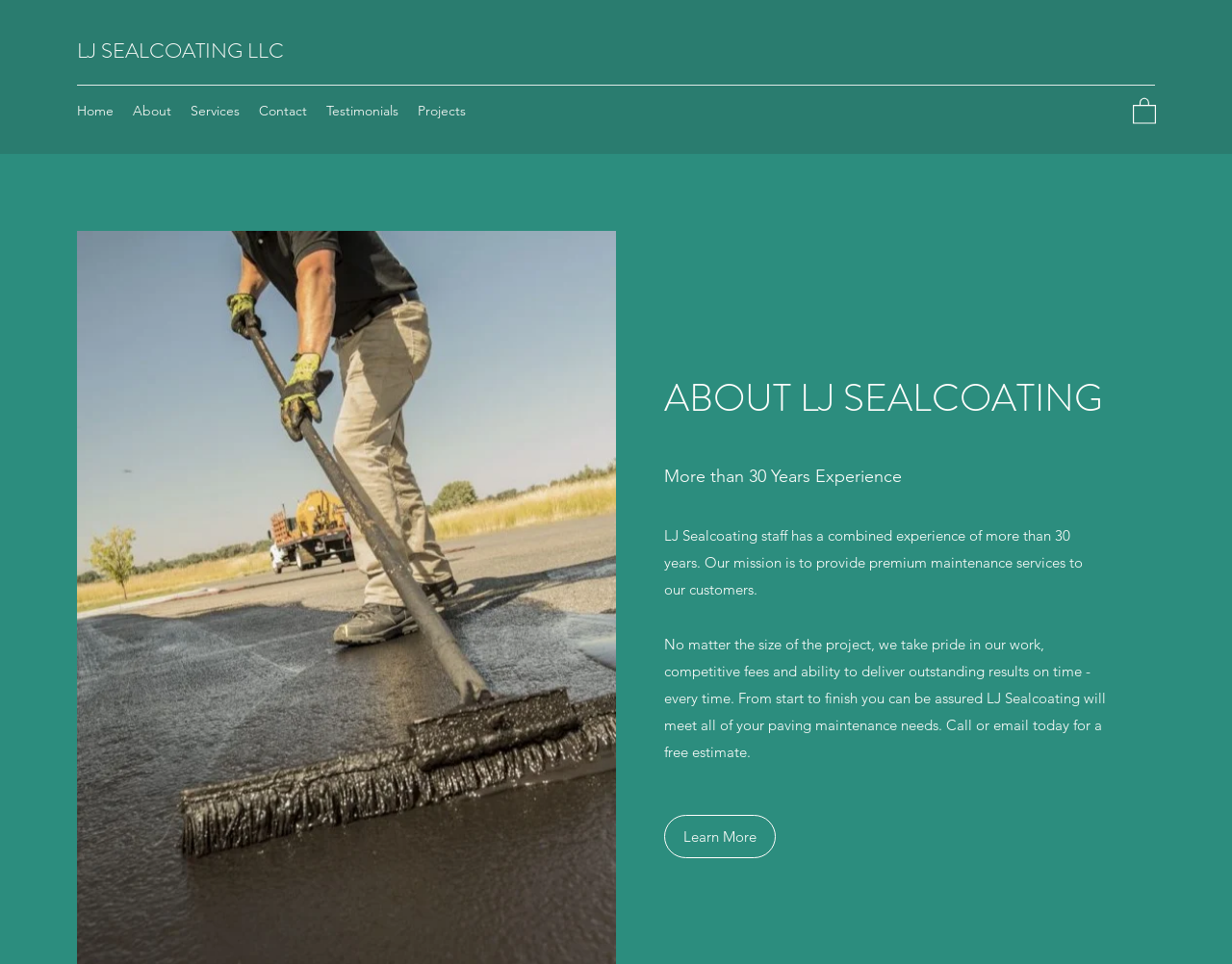Please find and report the primary heading text from the webpage.

ABOUT LJ SEALCOATING